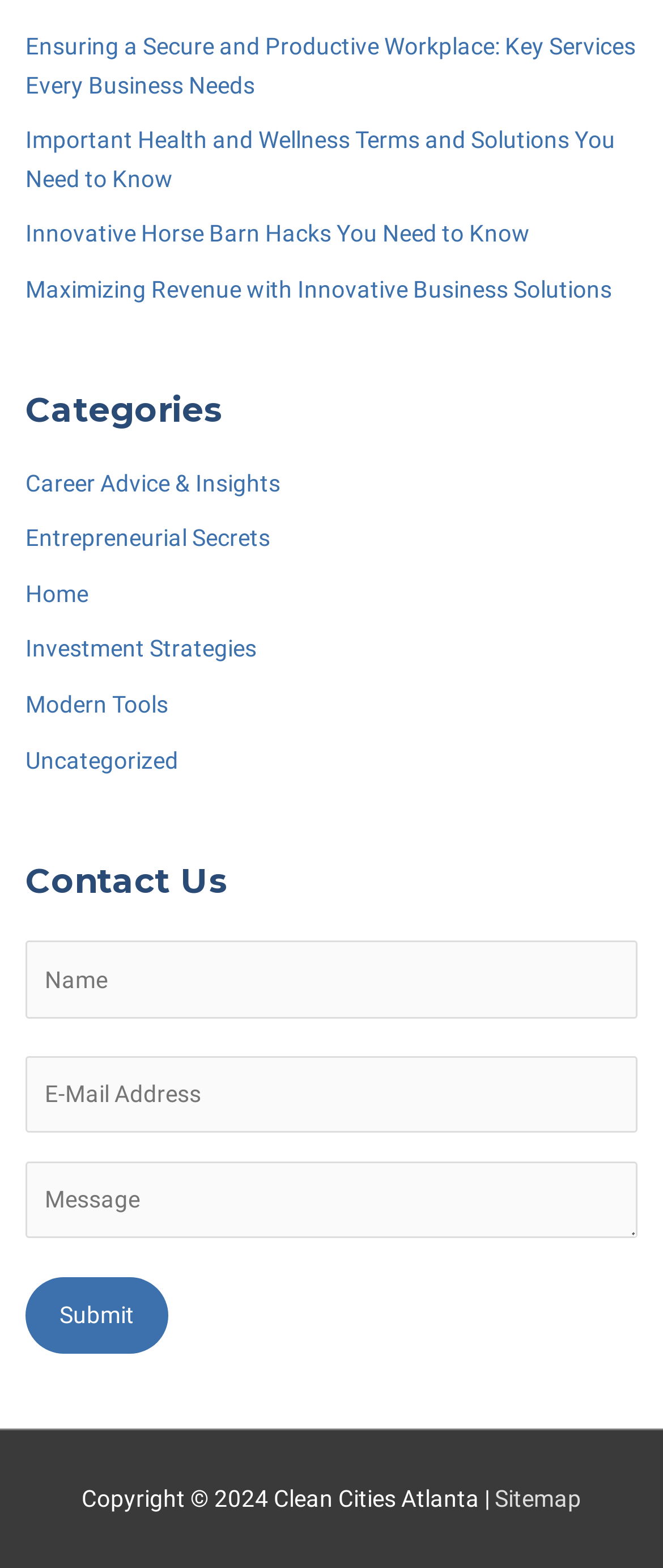What is the purpose of the links at the top of the webpage?
By examining the image, provide a one-word or phrase answer.

To access articles or resources